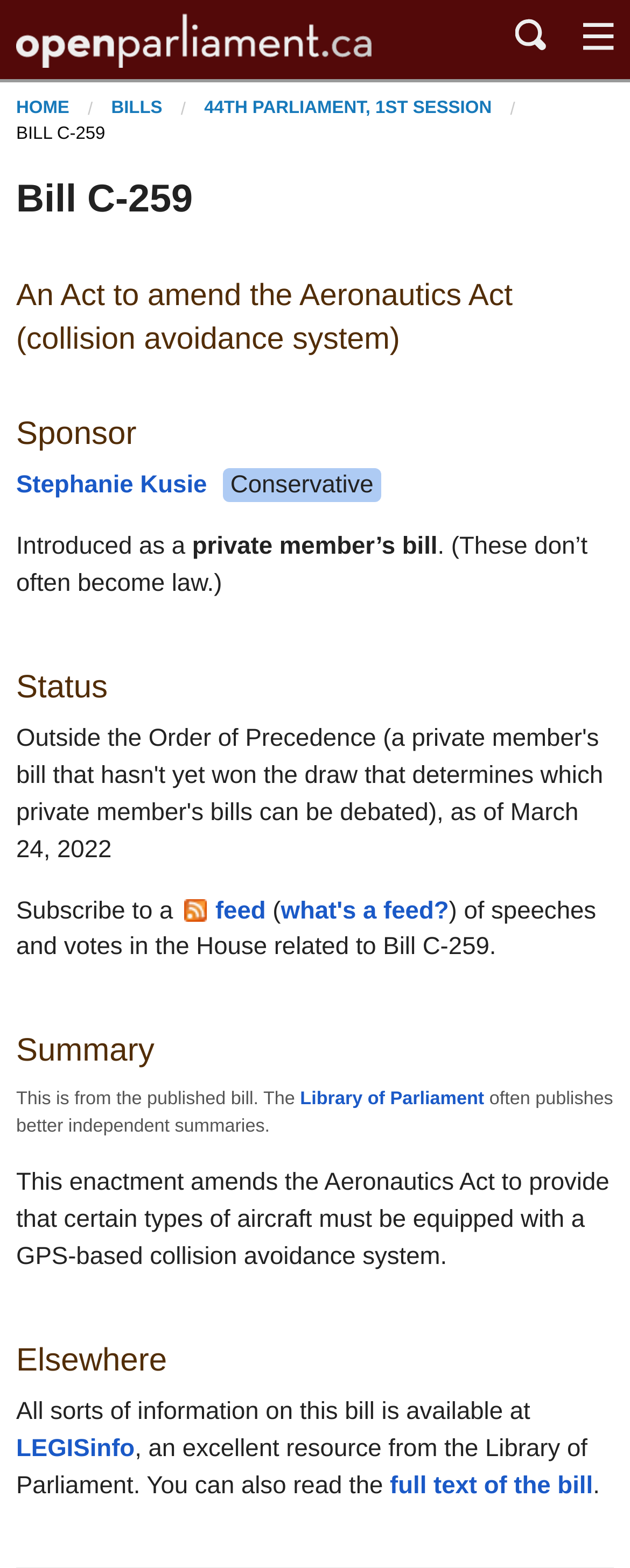Determine the bounding box coordinates of the clickable region to follow the instruction: "visit HOME page".

[0.026, 0.063, 0.11, 0.075]